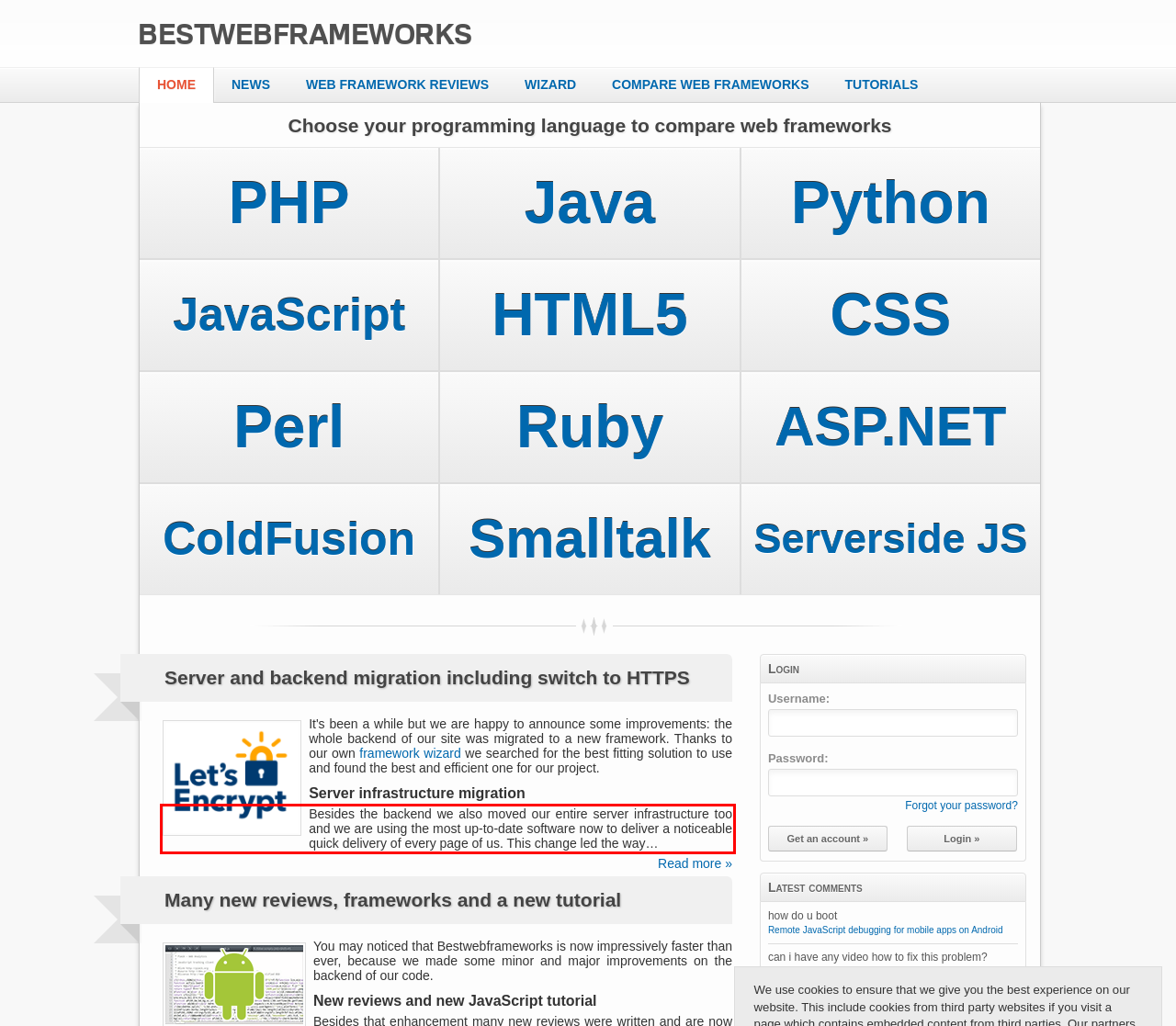Analyze the screenshot of the webpage and extract the text from the UI element that is inside the red bounding box.

Besides the backend we also moved our entire server infrastructure too and we are using the most up-to-date software now to deliver a noticeable quick delivery of every page of us. This change led the way…